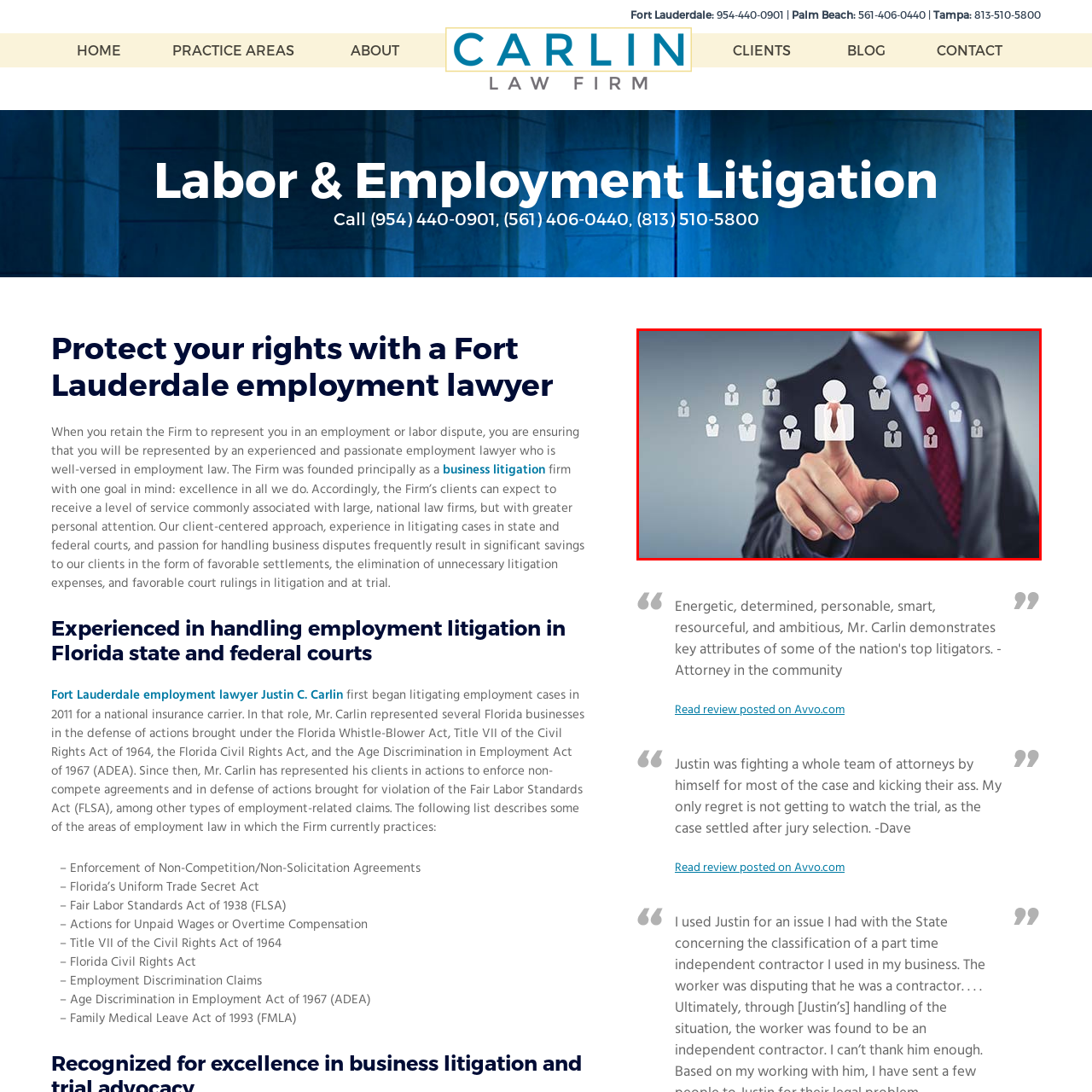What do the icons in the image represent?
Consider the portion of the image within the red bounding box and answer the question as detailed as possible, referencing the visible details.

The caption explains that the stylized icons in the image represent individuals or professionals, which is evident from the central icon featuring a figure wearing a tie, suggesting a theme of selection or engagement in a professional context.